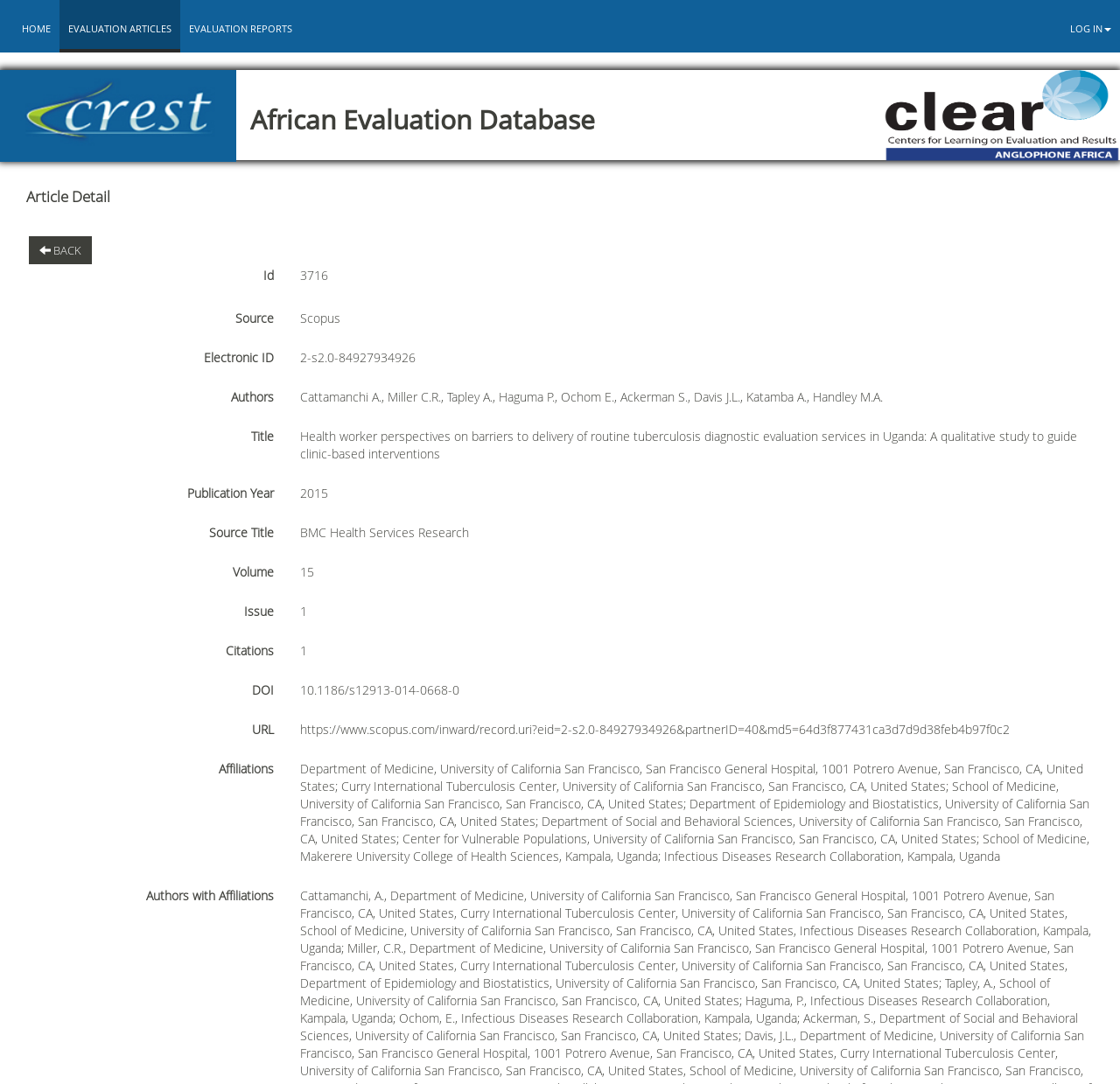What is the title of the article?
Using the image, provide a detailed and thorough answer to the question.

The title of the article can be found in the 'Title' section, which is located below the 'Authors' section. The title is a long phrase that describes the content of the article.